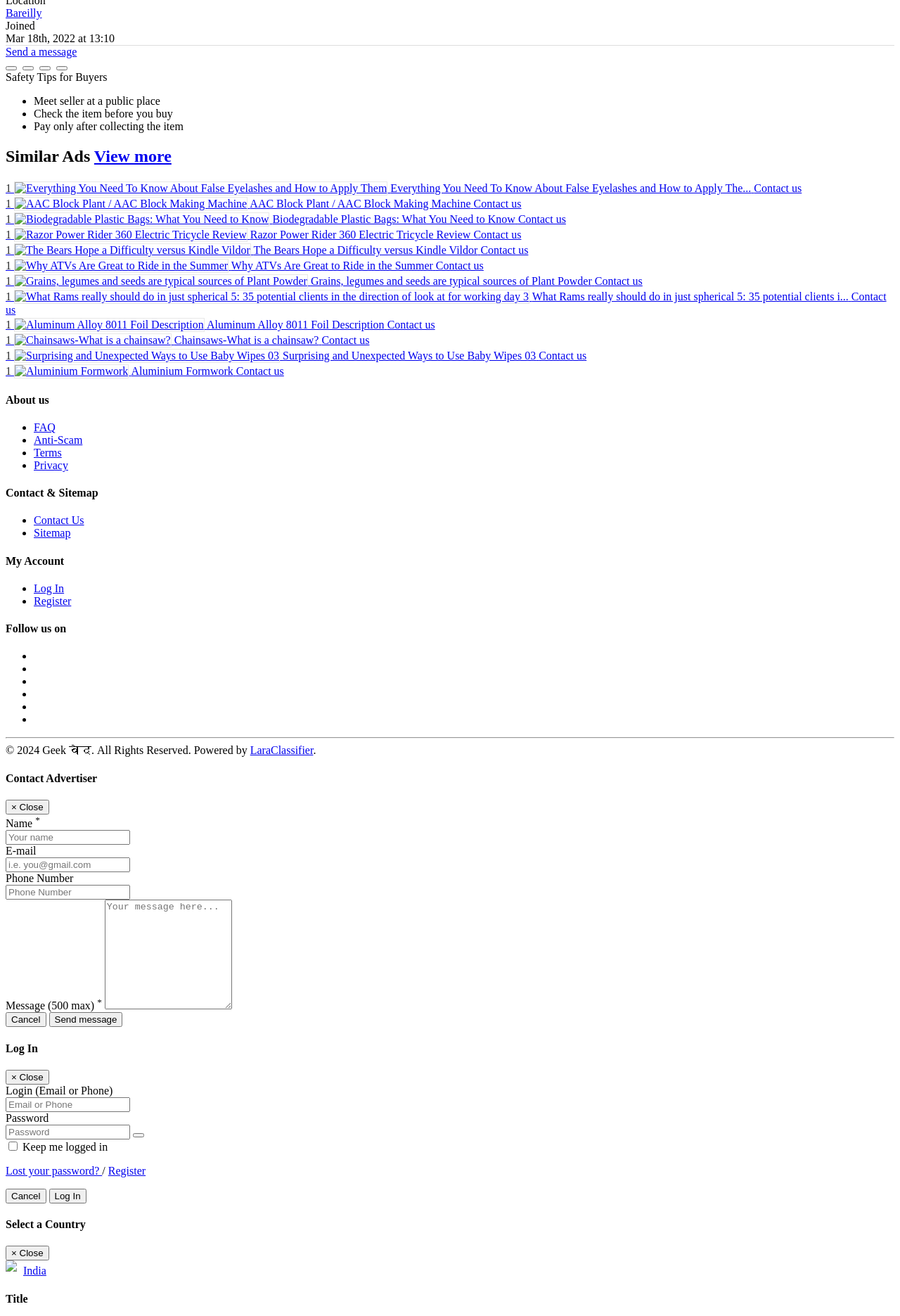Please answer the following question using a single word or phrase: 
How many similar ads are available?

Not specified